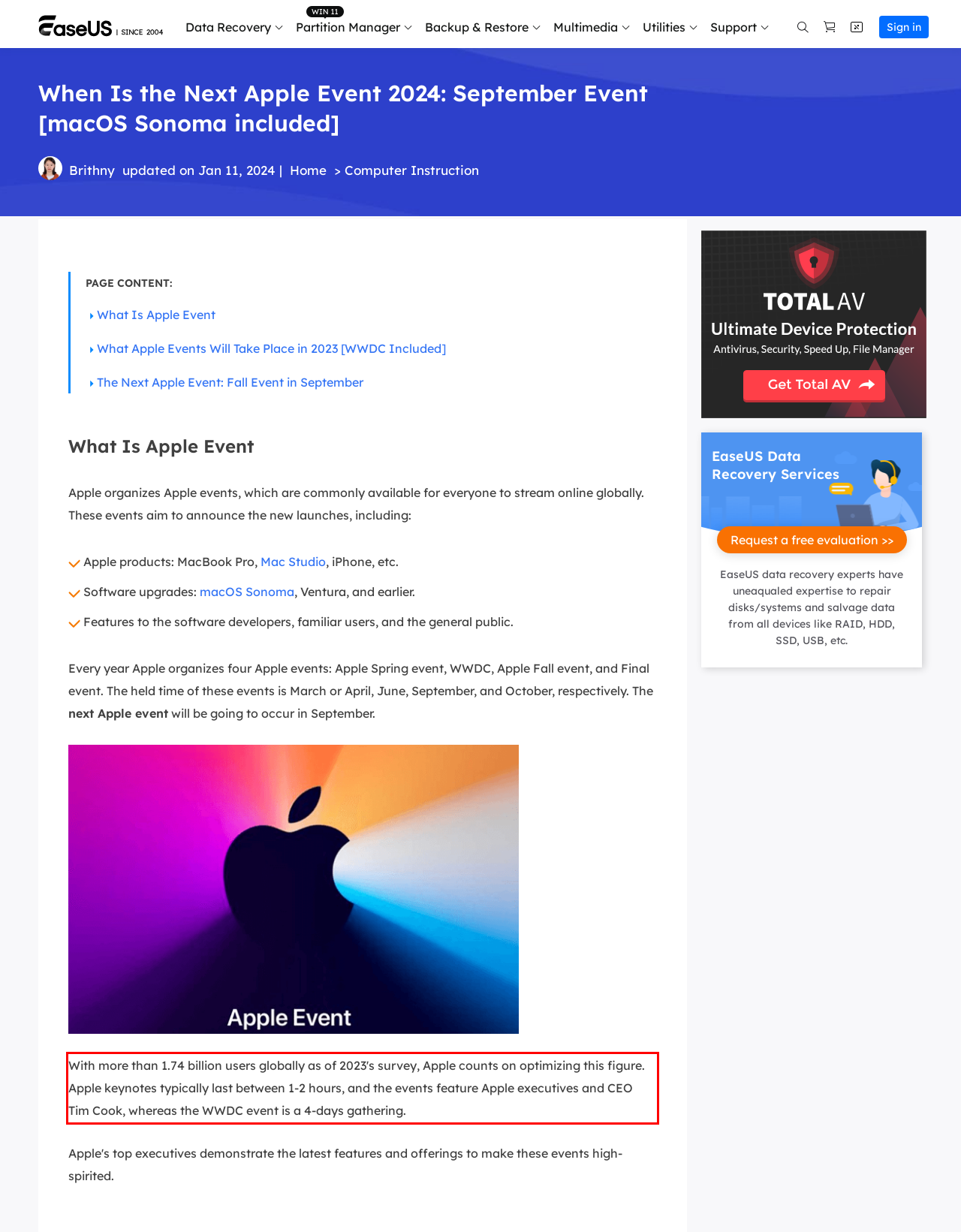Identify the text within the red bounding box on the webpage screenshot and generate the extracted text content.

With more than 1.74 billion users globally as of 2023's survey, Apple counts on optimizing this figure. Apple keynotes typically last between 1-2 hours, and the events feature Apple executives and CEO Tim Cook, whereas the WWDC event is a 4-days gathering.